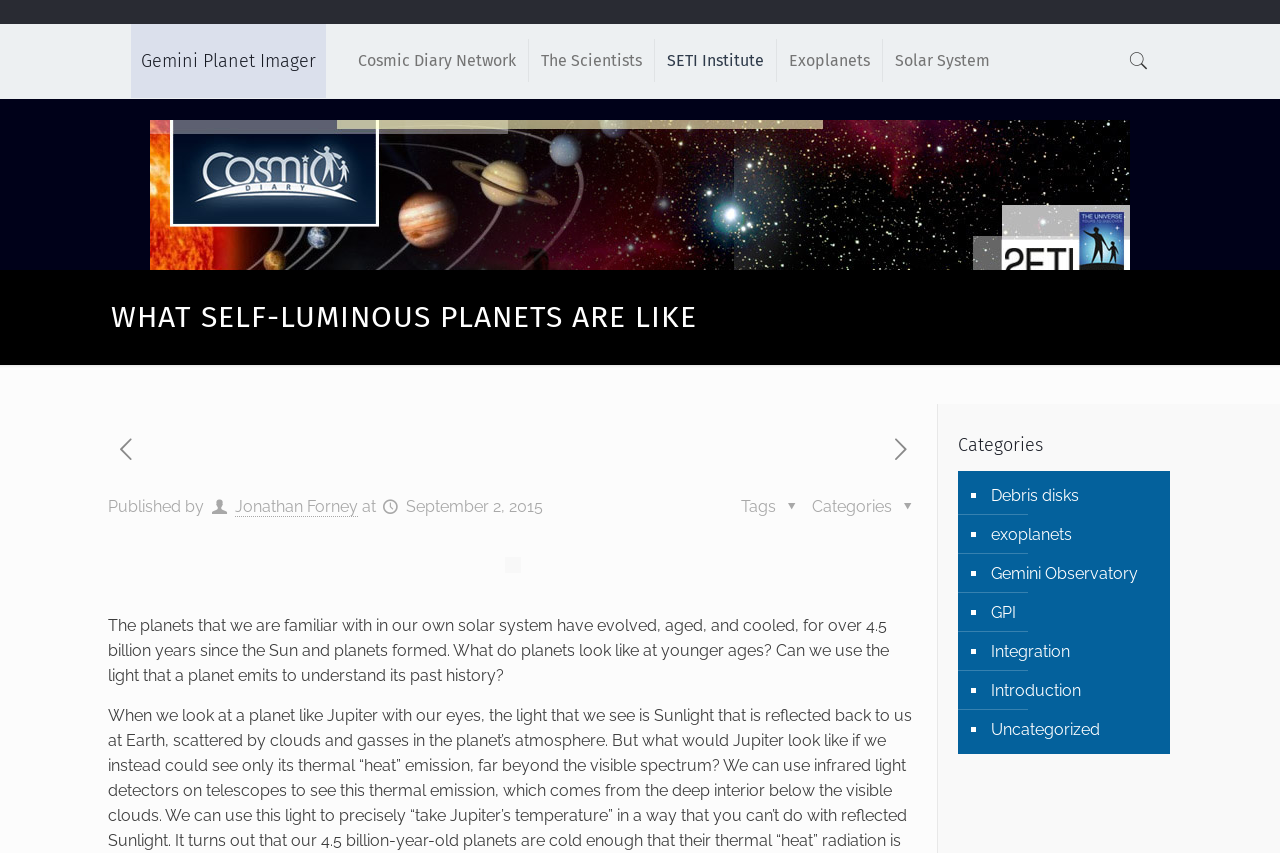Please determine the bounding box coordinates of the element's region to click in order to carry out the following instruction: "Contact Us". The coordinates should be four float numbers between 0 and 1, i.e., [left, top, right, bottom].

None